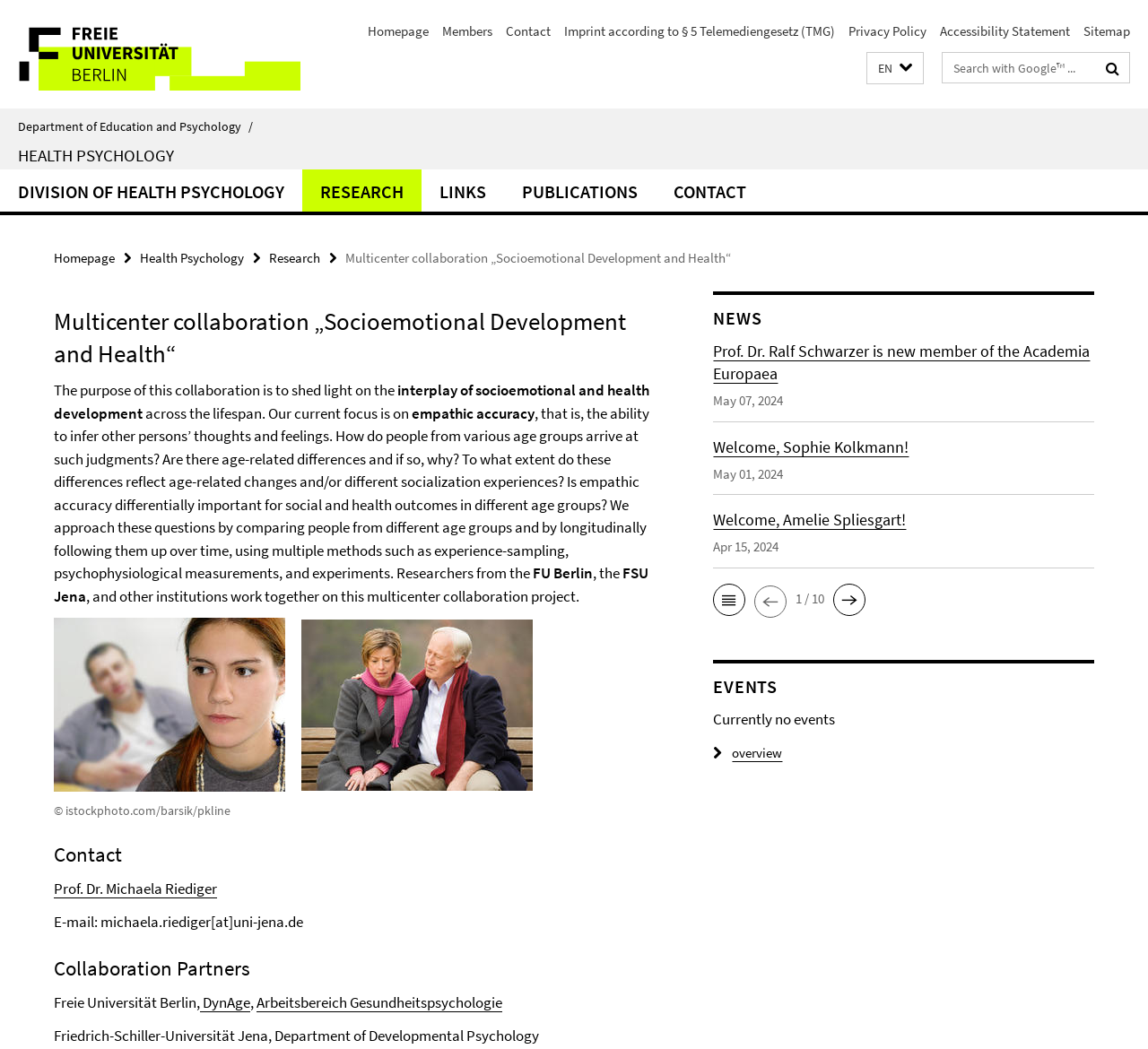What is the current focus of the research?
Please answer the question as detailed as possible.

I found the answer by reading the paragraph under the heading 'Multicenter collaboration “Socioemotional Development and Health“', which explains that the current focus of the research is on empathic accuracy, or the ability to infer other persons’ thoughts and feelings.